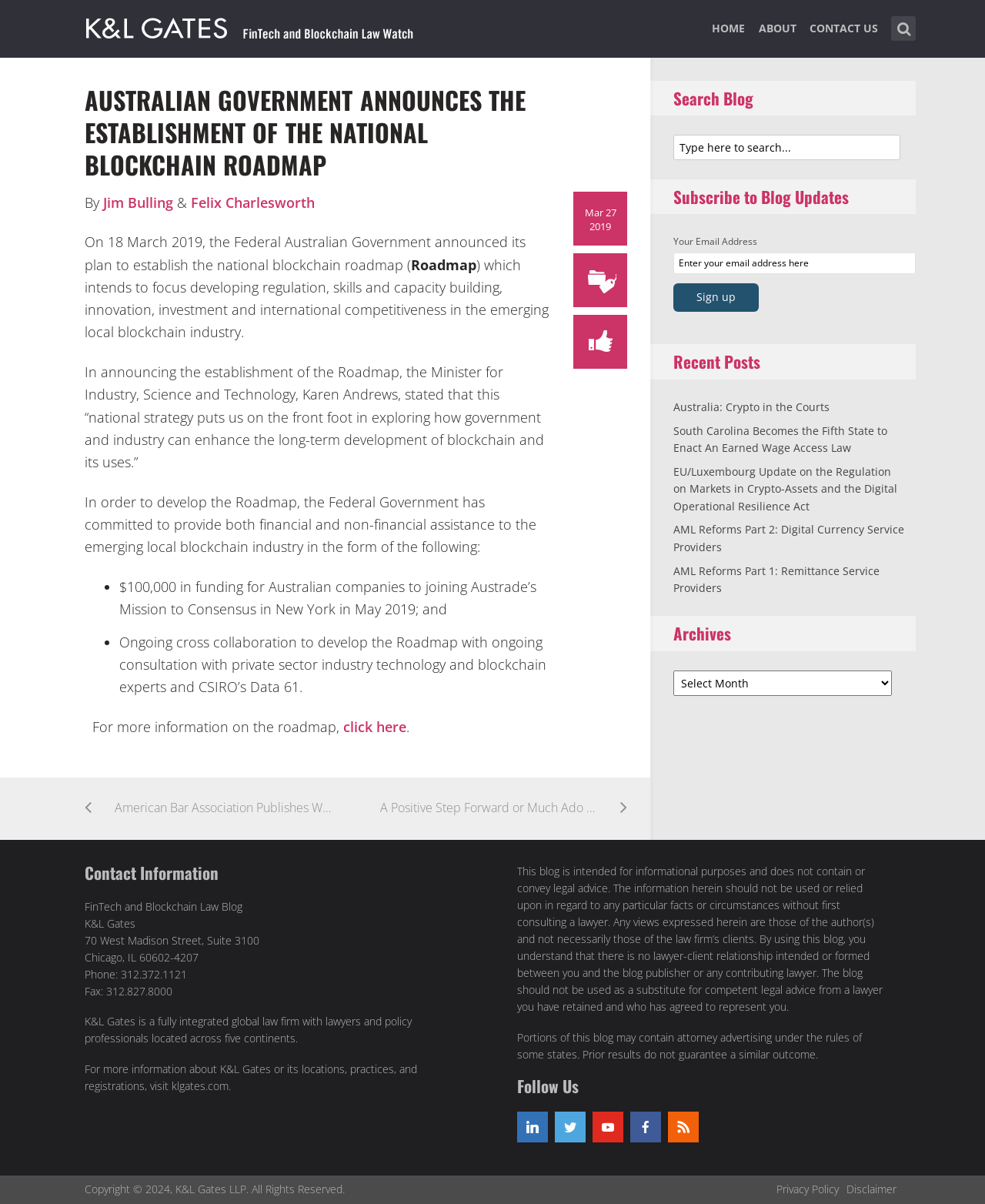Pinpoint the bounding box coordinates for the area that should be clicked to perform the following instruction: "Subscribe to blog updates".

[0.684, 0.209, 0.93, 0.228]